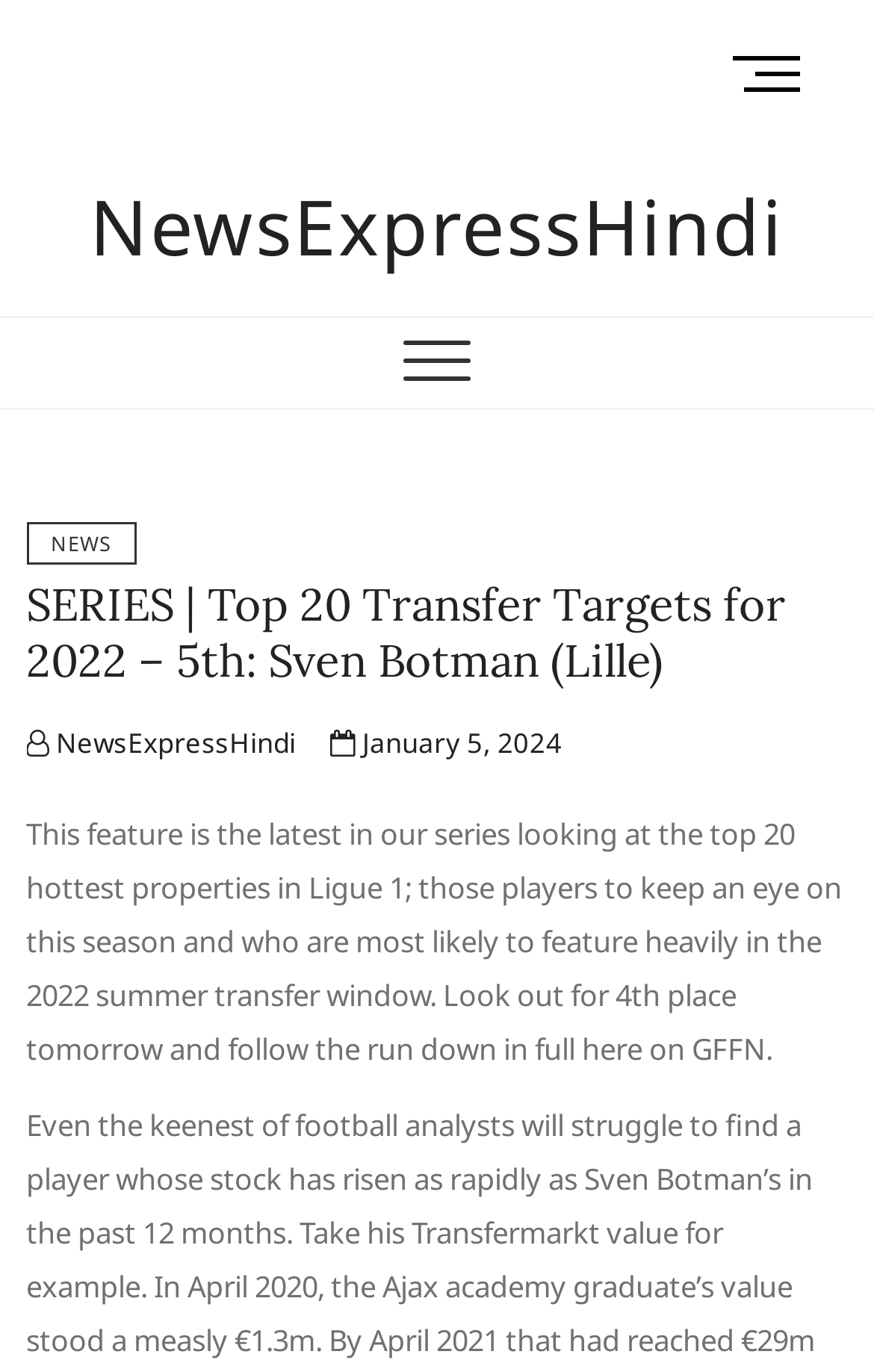Find the bounding box coordinates for the HTML element described in this sentence: "January 5, 2024". Provide the coordinates as four float numbers between 0 and 1, in the format [left, top, right, bottom].

[0.378, 0.527, 0.643, 0.555]